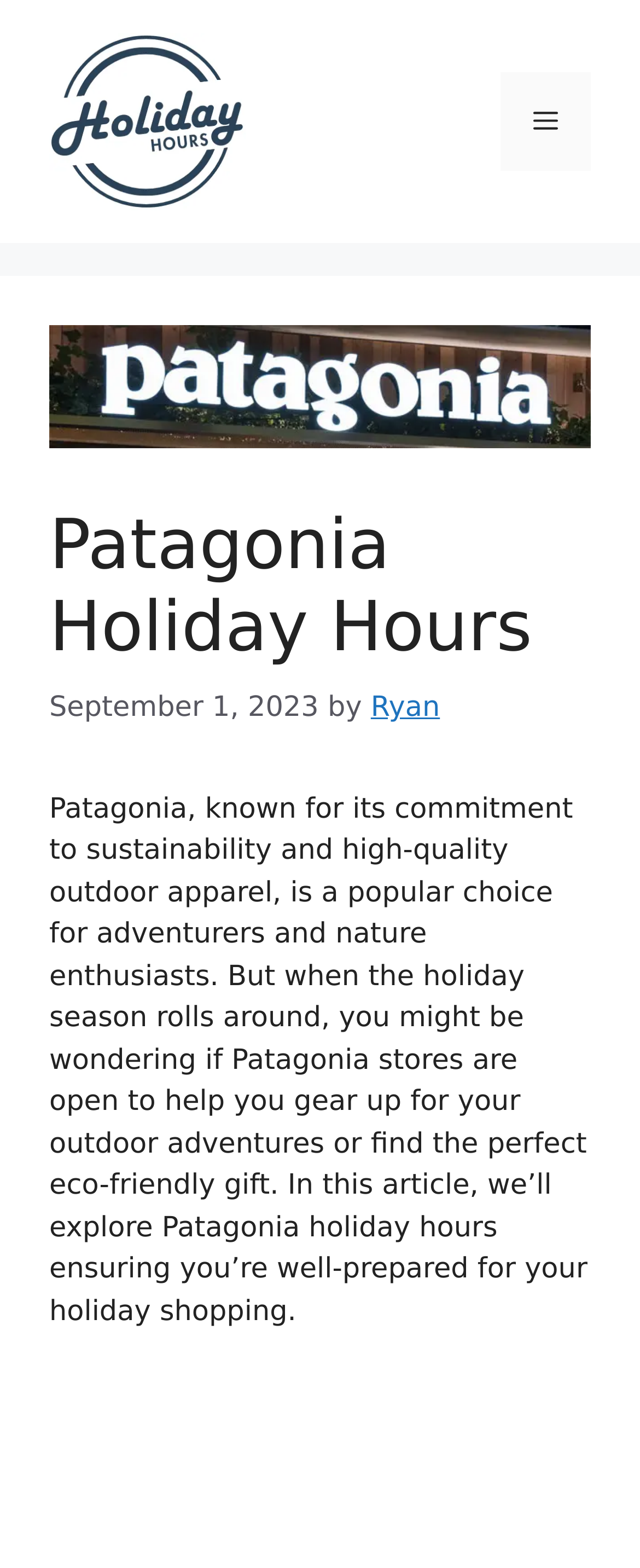What is the main heading displayed on the webpage? Please provide the text.

Patagonia Holiday Hours